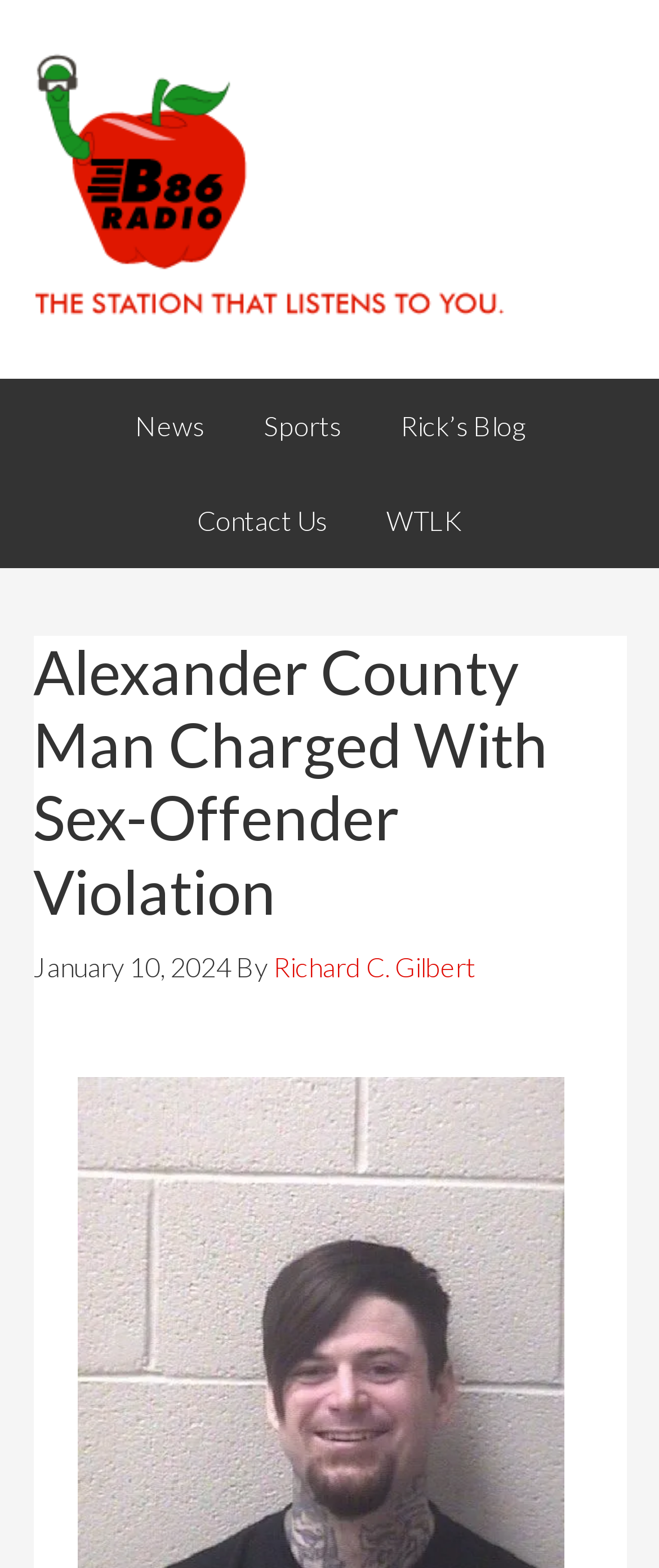Identify the webpage's primary heading and generate its text.

Alexander County Man Charged With Sex-Offender Violation